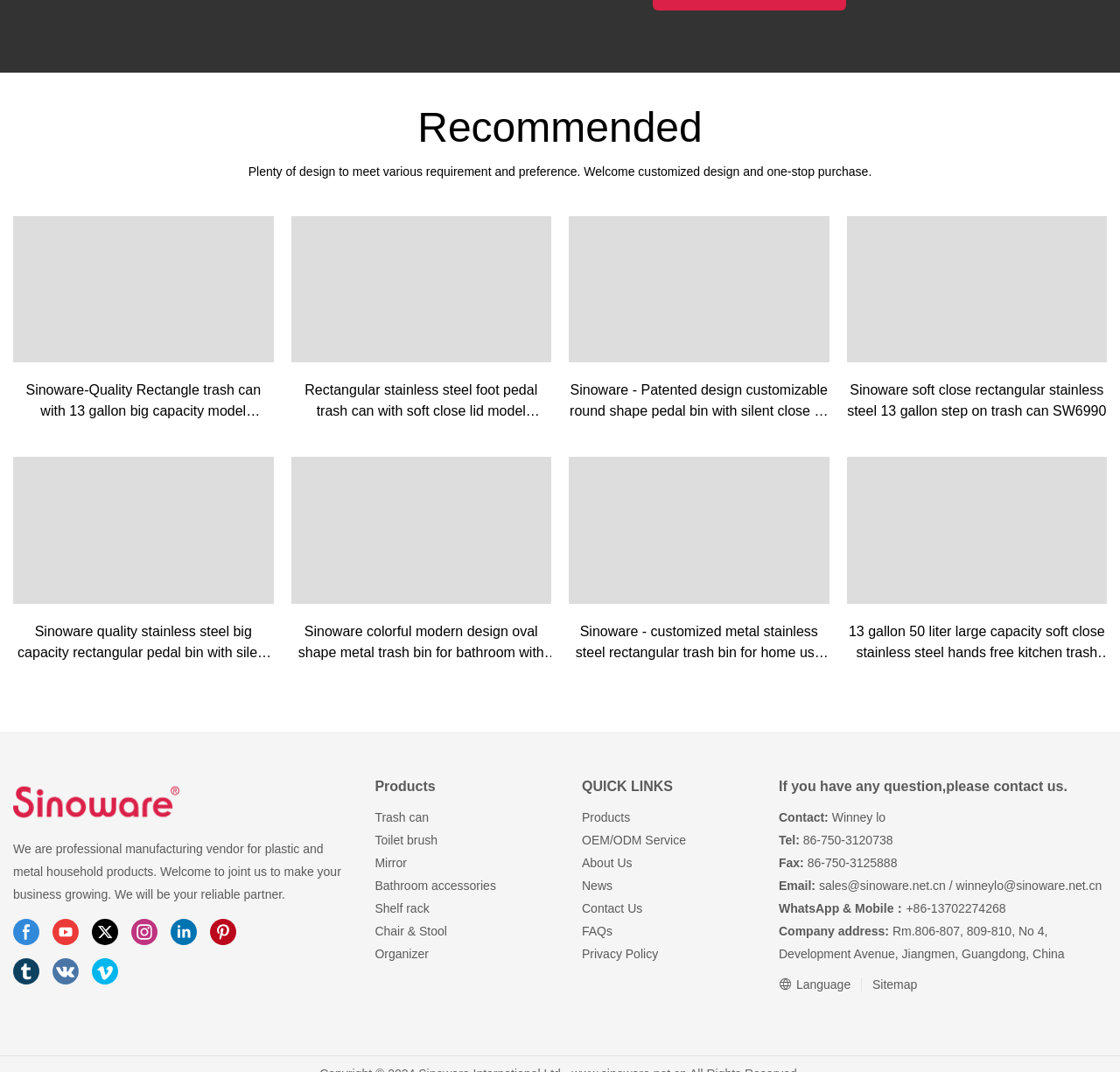Please find the bounding box coordinates of the element's region to be clicked to carry out this instruction: "Contact Winney Lo".

[0.743, 0.756, 0.791, 0.769]